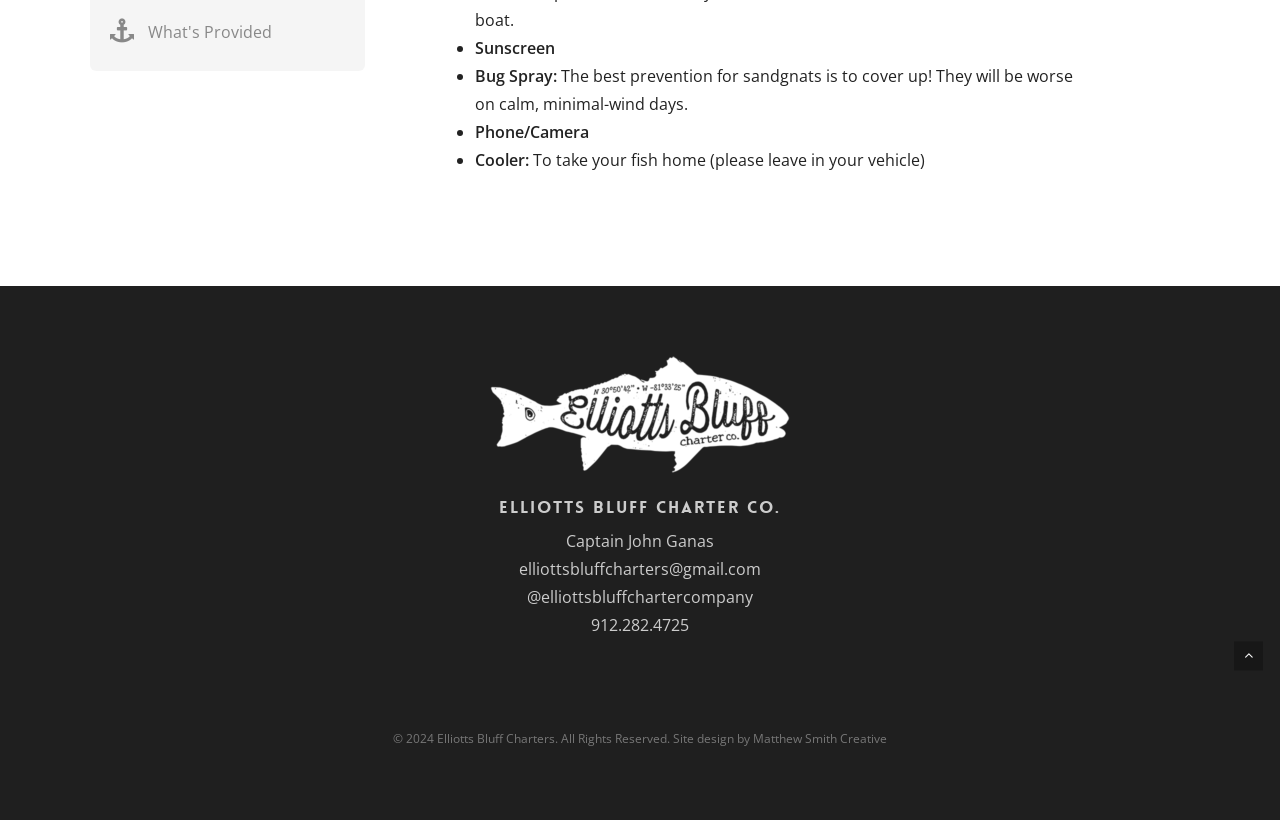Provide the bounding box coordinates, formatted as (top-left x, top-left y, bottom-right x, bottom-right y), with all values being floating point numbers between 0 and 1. Identify the bounding box of the UI element that matches the description: October 3, 2023

None